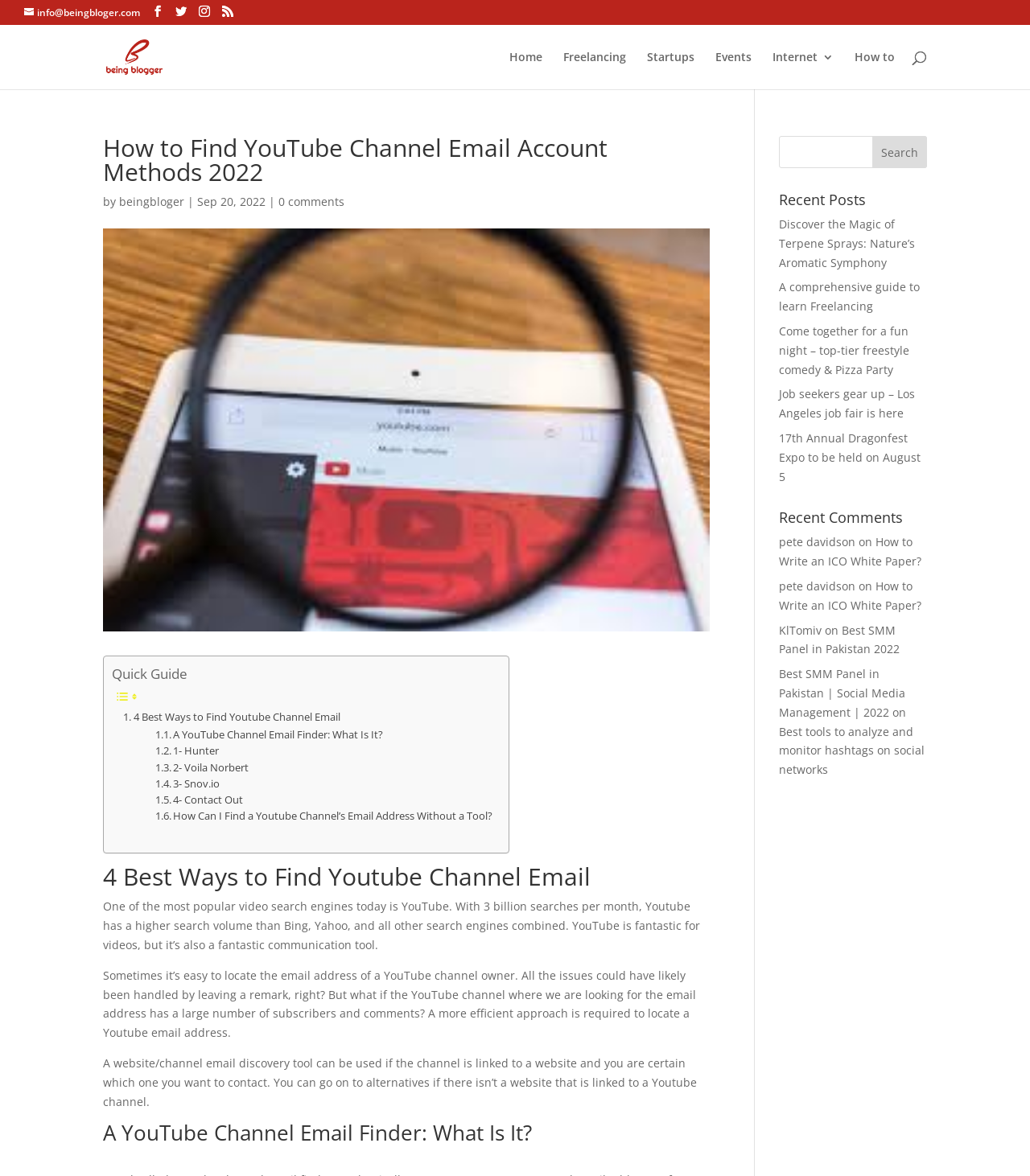How many ways are mentioned to find a YouTube channel email?
Give a thorough and detailed response to the question.

The webpage mentions 4 ways to find a YouTube channel email, which are listed in the section '4 Best Ways to Find Youtube Channel Email'.